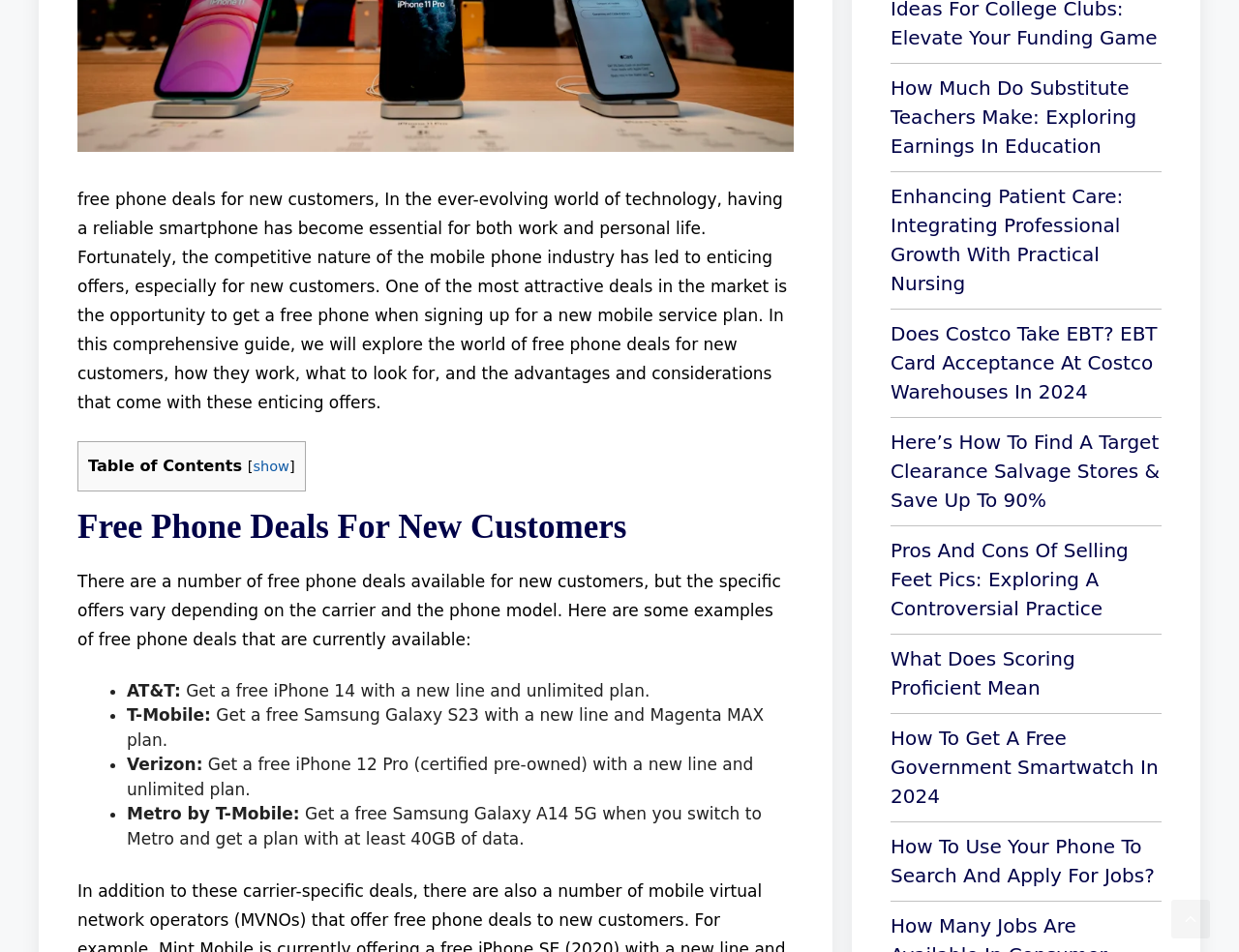Give a short answer using one word or phrase for the question:
How many free phone deals are mentioned on this webpage?

4